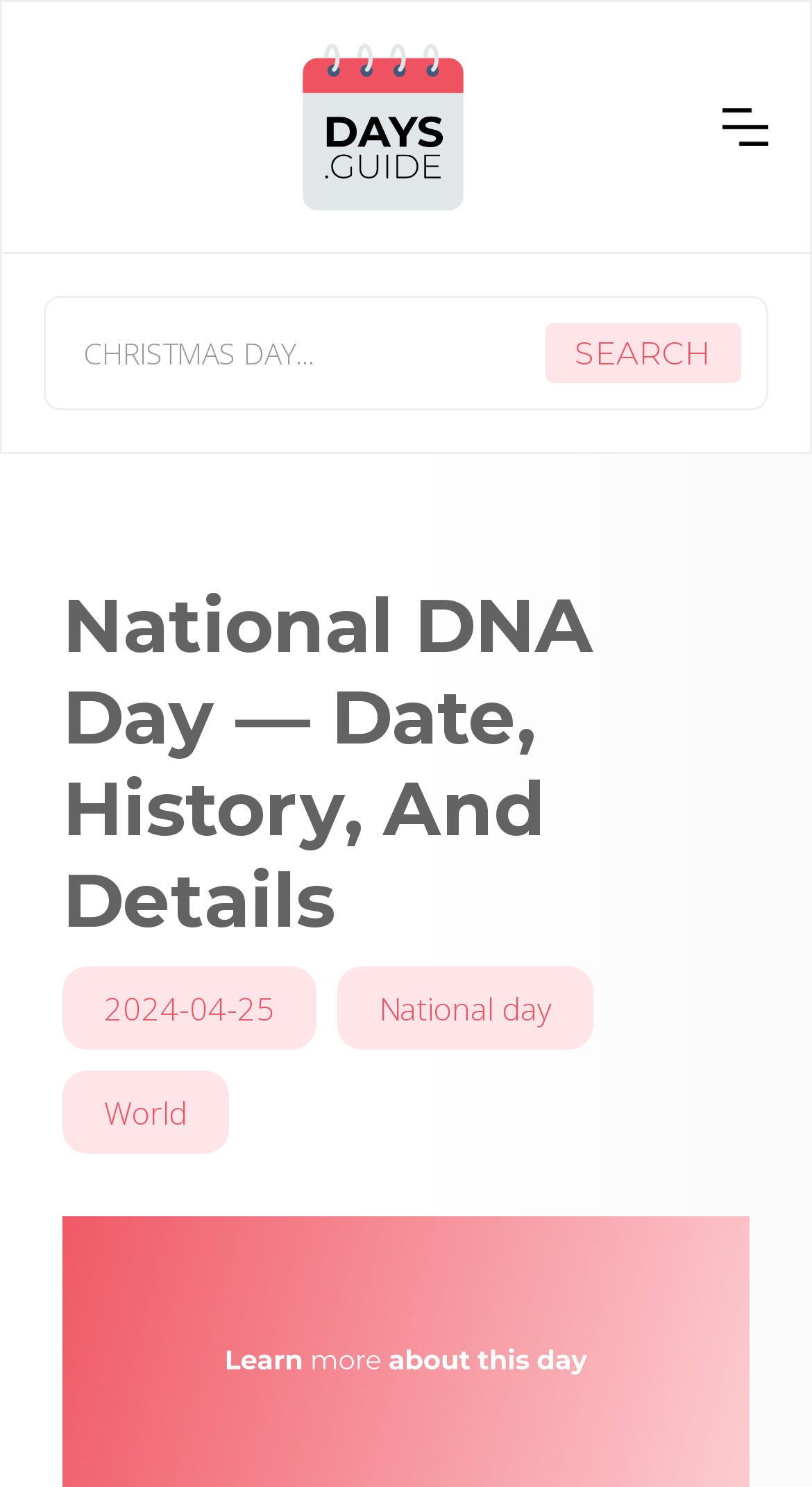Generate an in-depth caption that captures all aspects of the webpage.

The webpage is about National DNA Day, providing information on its date, history, and details. At the top left, there is a link to the "home" page, accompanied by an image labeled "Days Guide". To the right of these elements, a "menu" button is located, which can be expanded to reveal a popup menu.

Below the top navigation elements, a search box is positioned, where users can input text, such as "CHRISTMAS DAY...". A "search" button is located to the right of the search box, containing the text "SEARCH".

The main content of the webpage is headed by a title, "National DNA Day ― Date, History, And Details", which spans across the top section of the page. Below the title, there are three links: "2024-04-25" on the left, "National day" in the middle, and "World" on the right. These links are likely related to the topic of National DNA Day, providing additional information or resources.